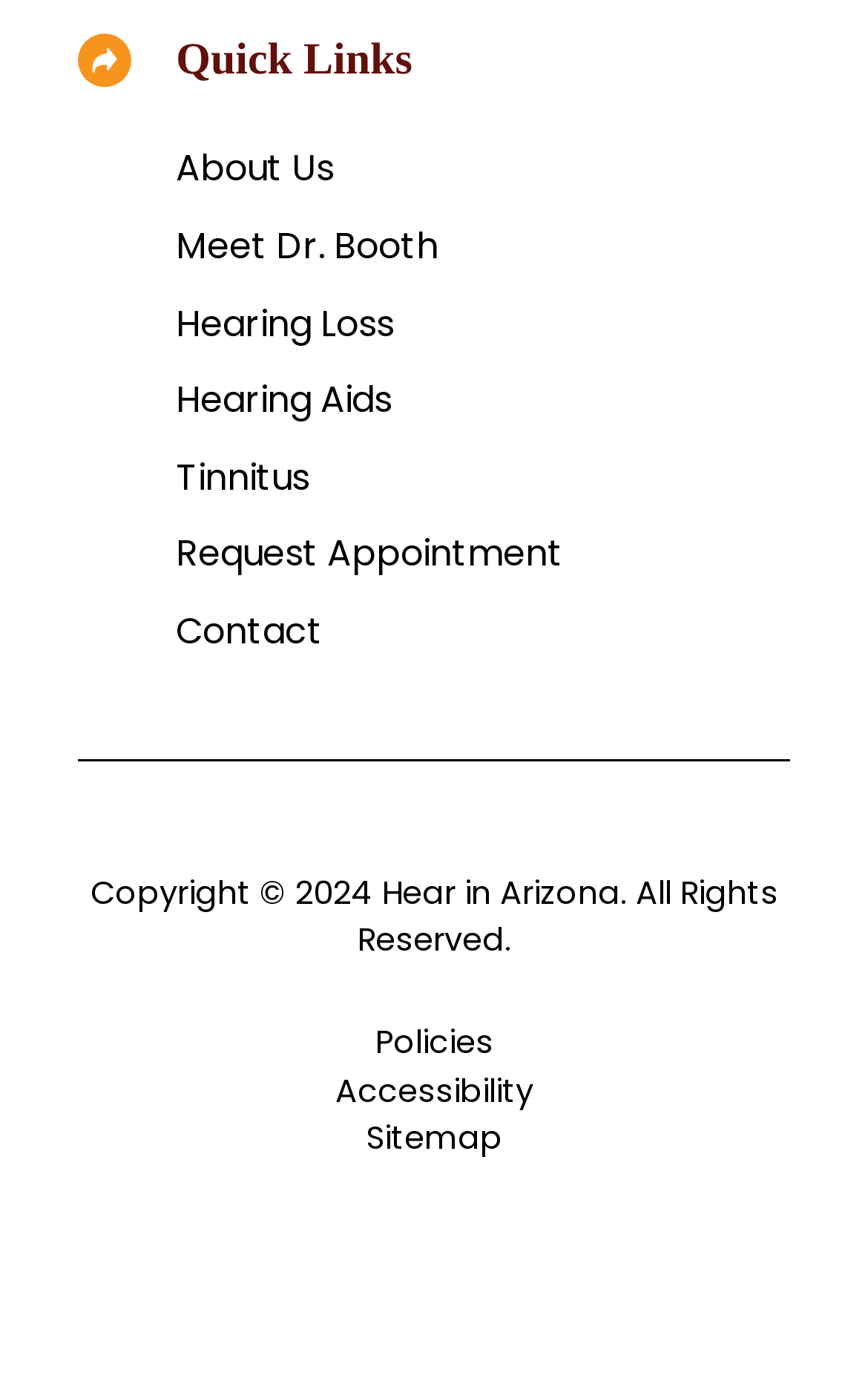Please determine the bounding box coordinates of the element's region to click for the following instruction: "Click on About Us".

[0.203, 0.102, 0.385, 0.142]